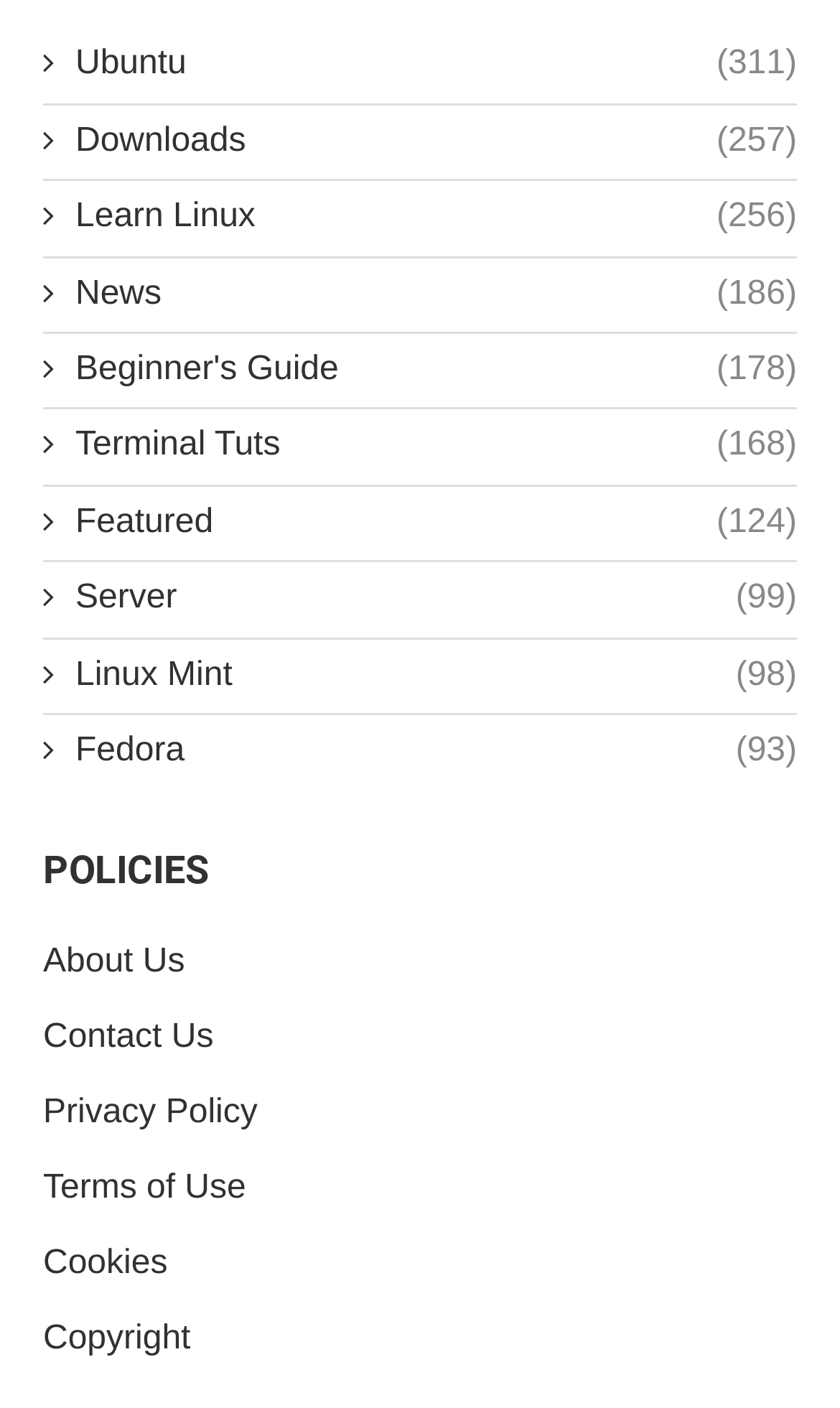How many links are there on the top section of the webpage?
Your answer should be a single word or phrase derived from the screenshot.

10